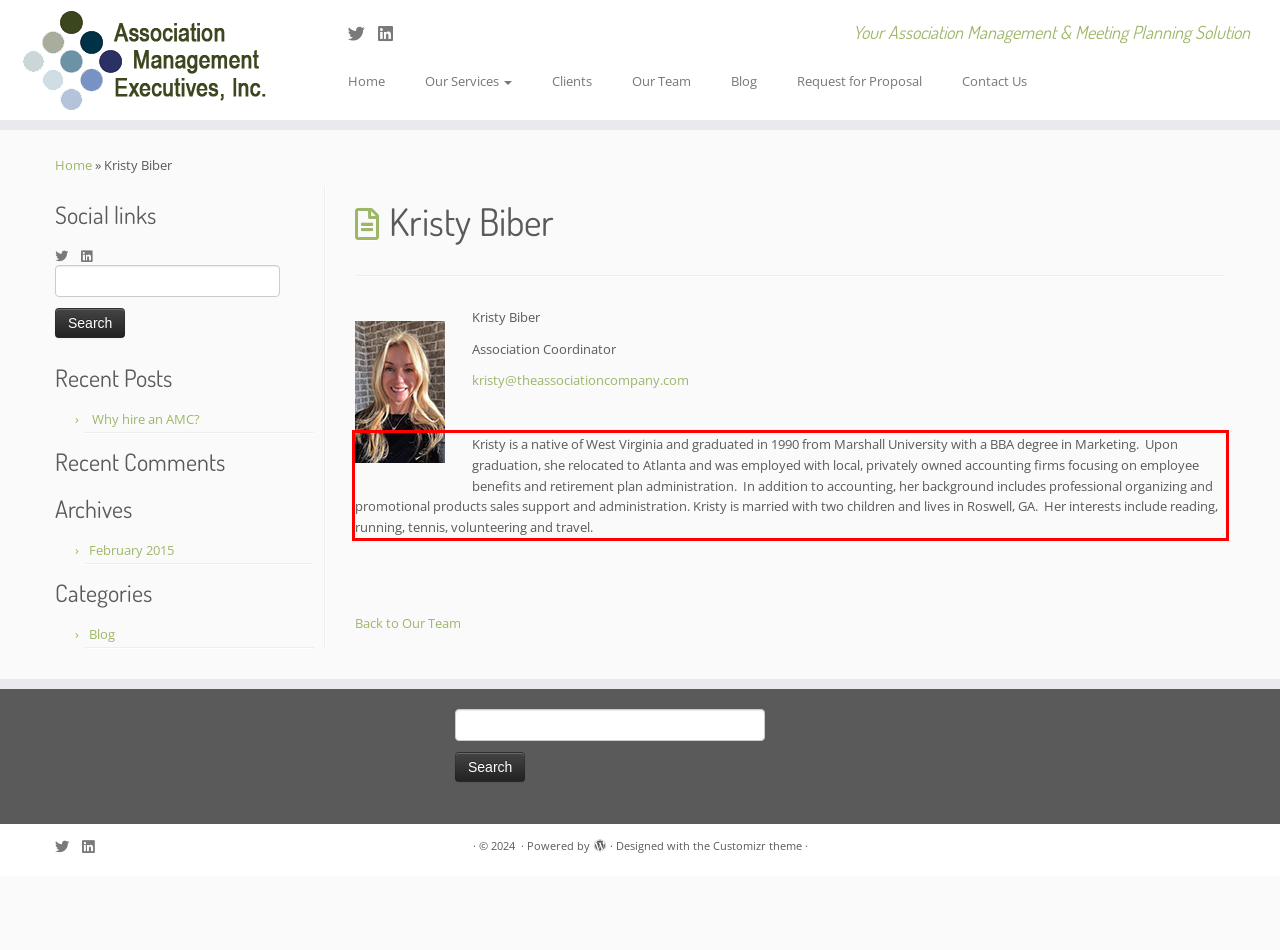Please extract the text content from the UI element enclosed by the red rectangle in the screenshot.

Kristy is a native of West Virginia and graduated in 1990 from Marshall University with a BBA degree in Marketing. Upon graduation, she relocated to Atlanta and was employed with local, privately owned accounting firms focusing on employee benefits and retirement plan administration. In addition to accounting, her background includes professional organizing and promotional products sales support and administration. Kristy is married with two children and lives in Roswell, GA. Her interests include reading, running, tennis, volunteering and travel.